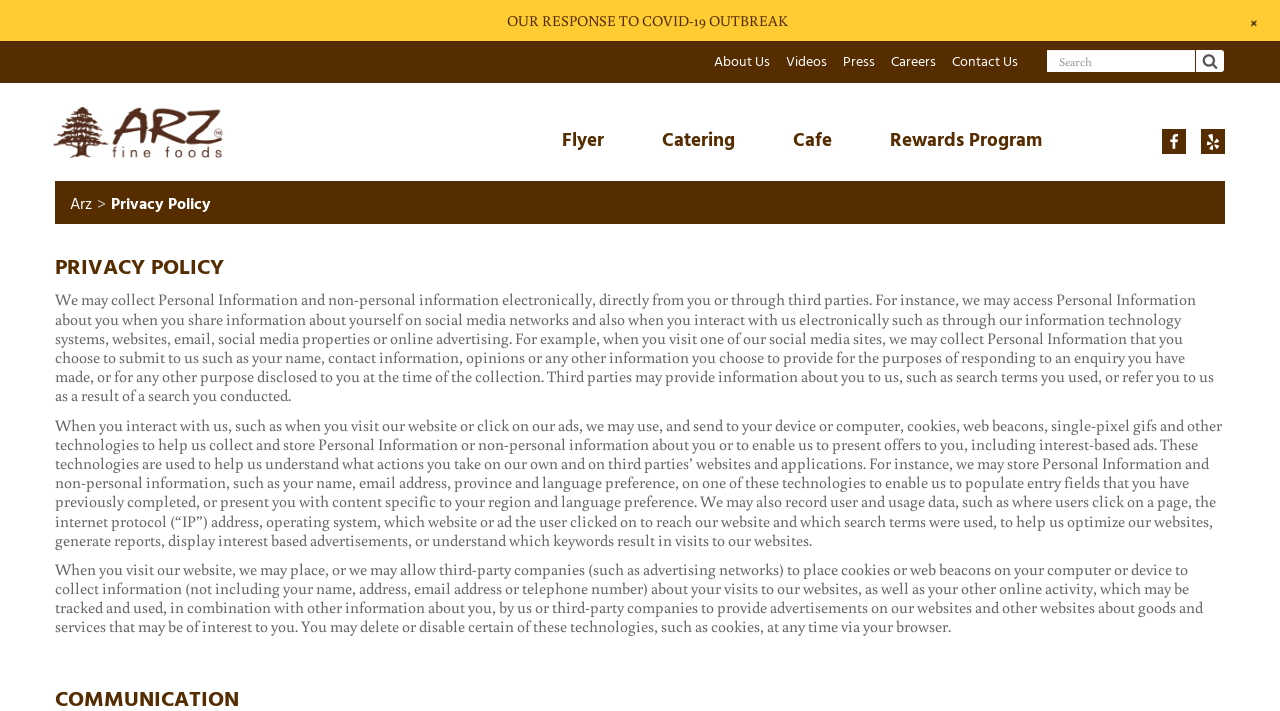Using the information in the image, give a detailed answer to the following question: What is the purpose of the search bar?

The search bar is located at the top-right corner of the webpage, and it has a textbox and a button labeled 'B'. This suggests that the search bar is used to search the website for specific content.